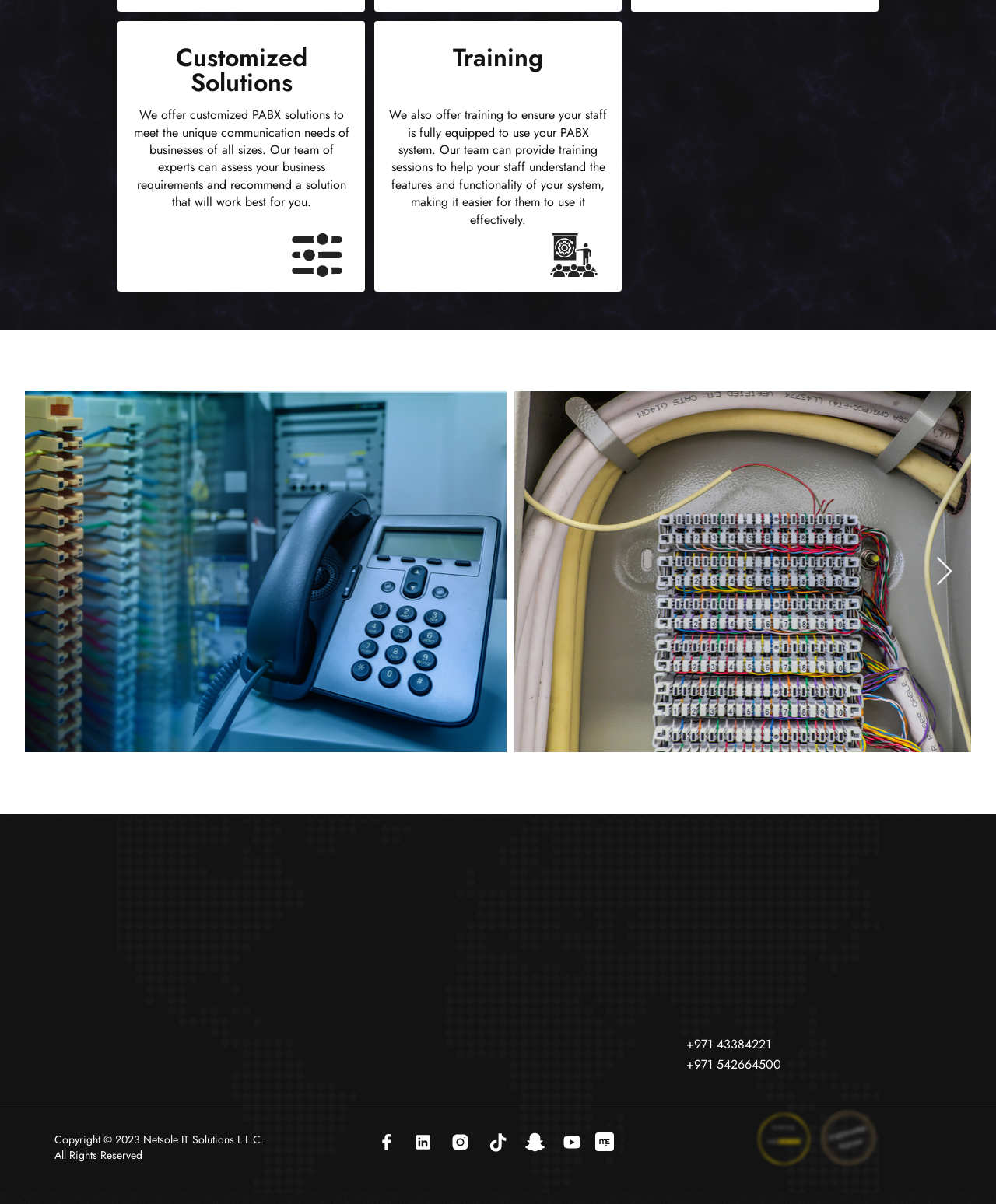What is the image at the top of the page?
From the image, provide a succinct answer in one word or a short phrase.

world-map